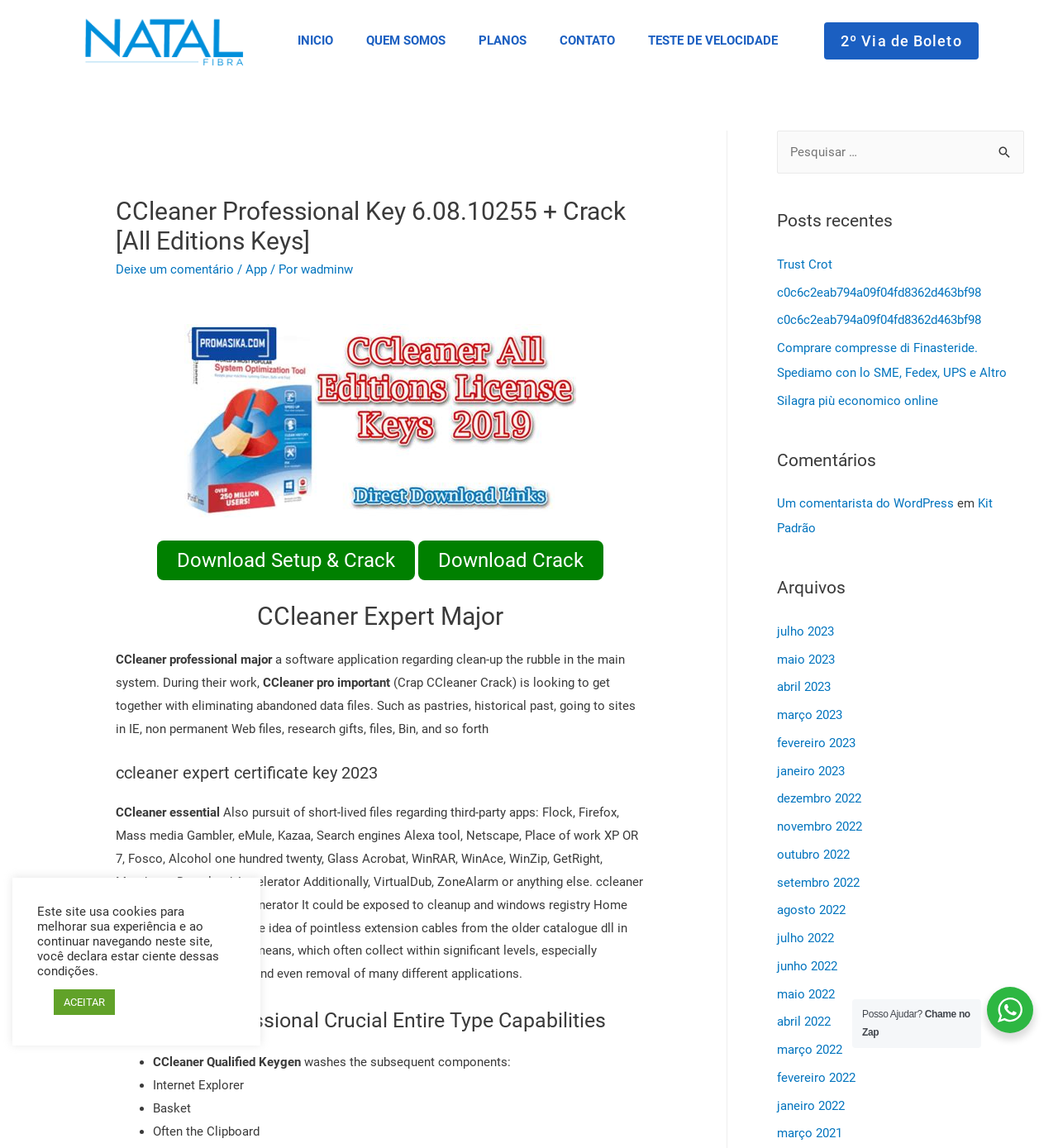Identify the bounding box coordinates of the clickable region to carry out the given instruction: "Click on the 'CCleaner Professional Key 6.08.10255 + Crack [All Editions Keys]' link".

[0.174, 0.359, 0.545, 0.372]